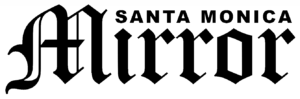Give an in-depth description of the image.

The image showcases the logo of the Santa Monica Mirror, a publication that provides news and updates relevant to the community of Santa Monica. The logo features the name "Santa Monica" in a classic serif font, followed by the word "Mirror" in a larger, stylized typeface that emphasizes the publication's identity. This image likely accompanies an article or announcement, reflecting the mirror's commitment to delivering local news, events, and features to its readers. The overall design exudes a sense of tradition and reliability, aligning with the publication's role in the community.